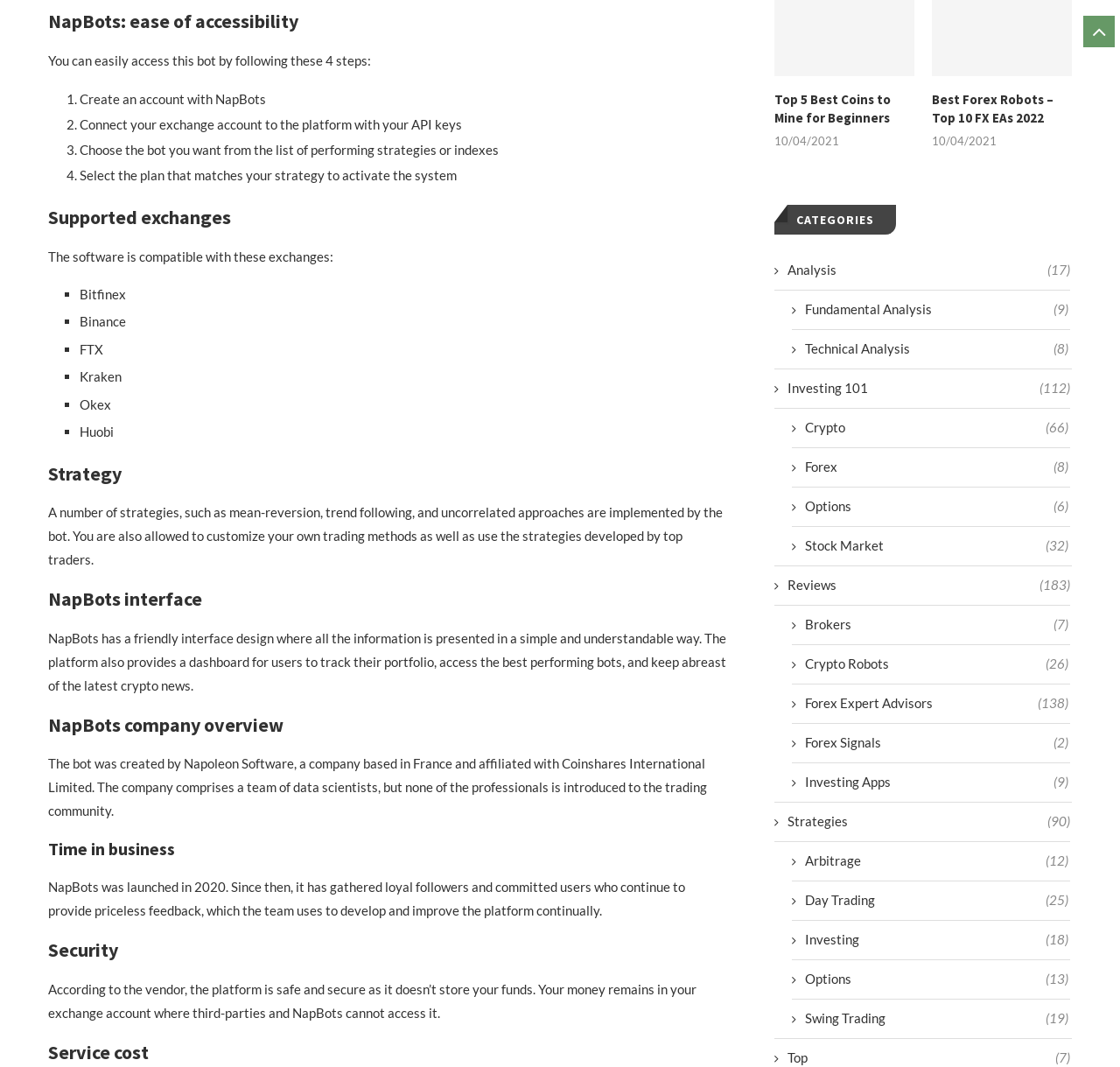Identify the bounding box coordinates of the specific part of the webpage to click to complete this instruction: "View previous post".

None